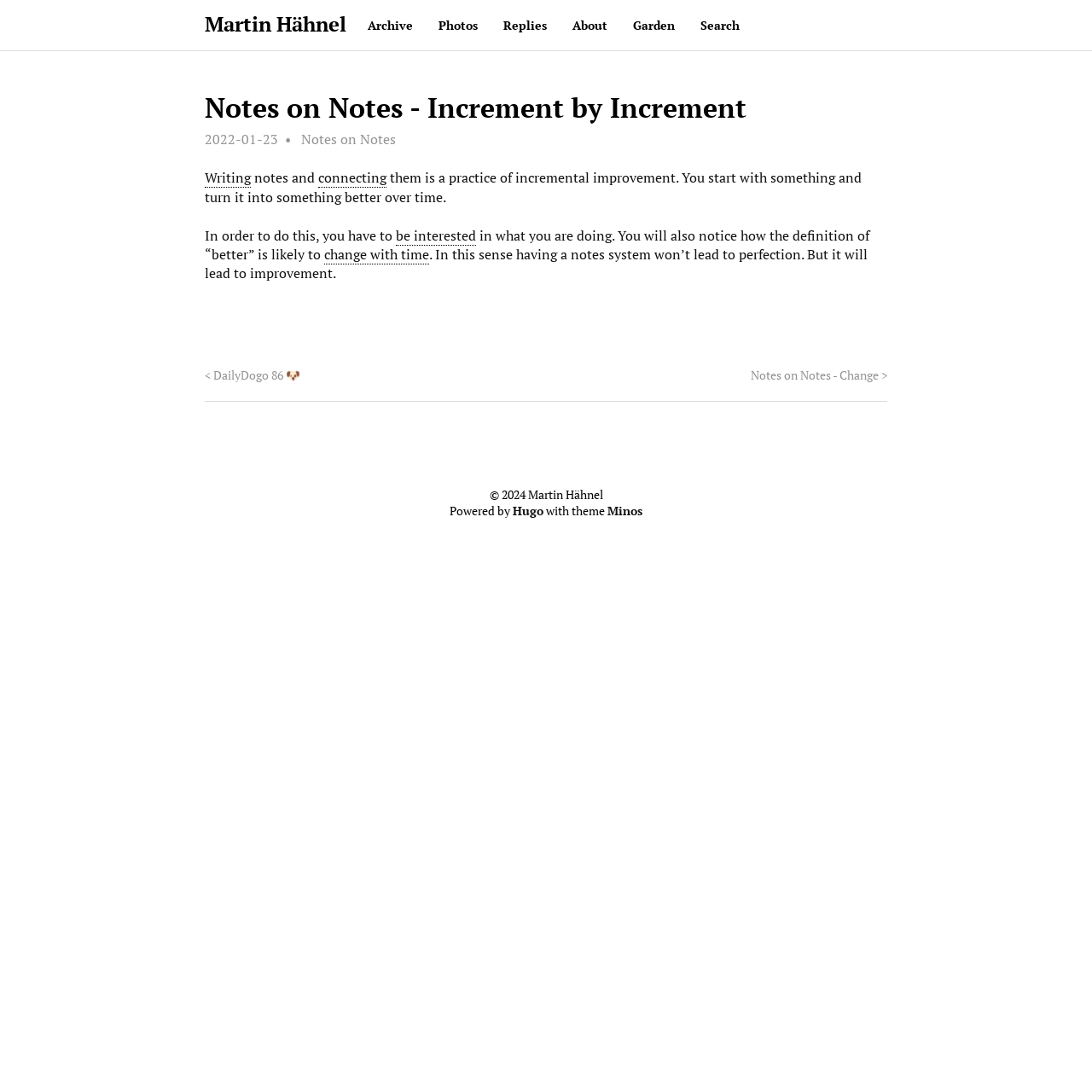What is the theme of the website?
Offer a detailed and full explanation in response to the question.

The theme of the website can be found in the footer section, where it says 'Powered by Hugo with theme Minos'. This indicates that the website is using the Minos theme.